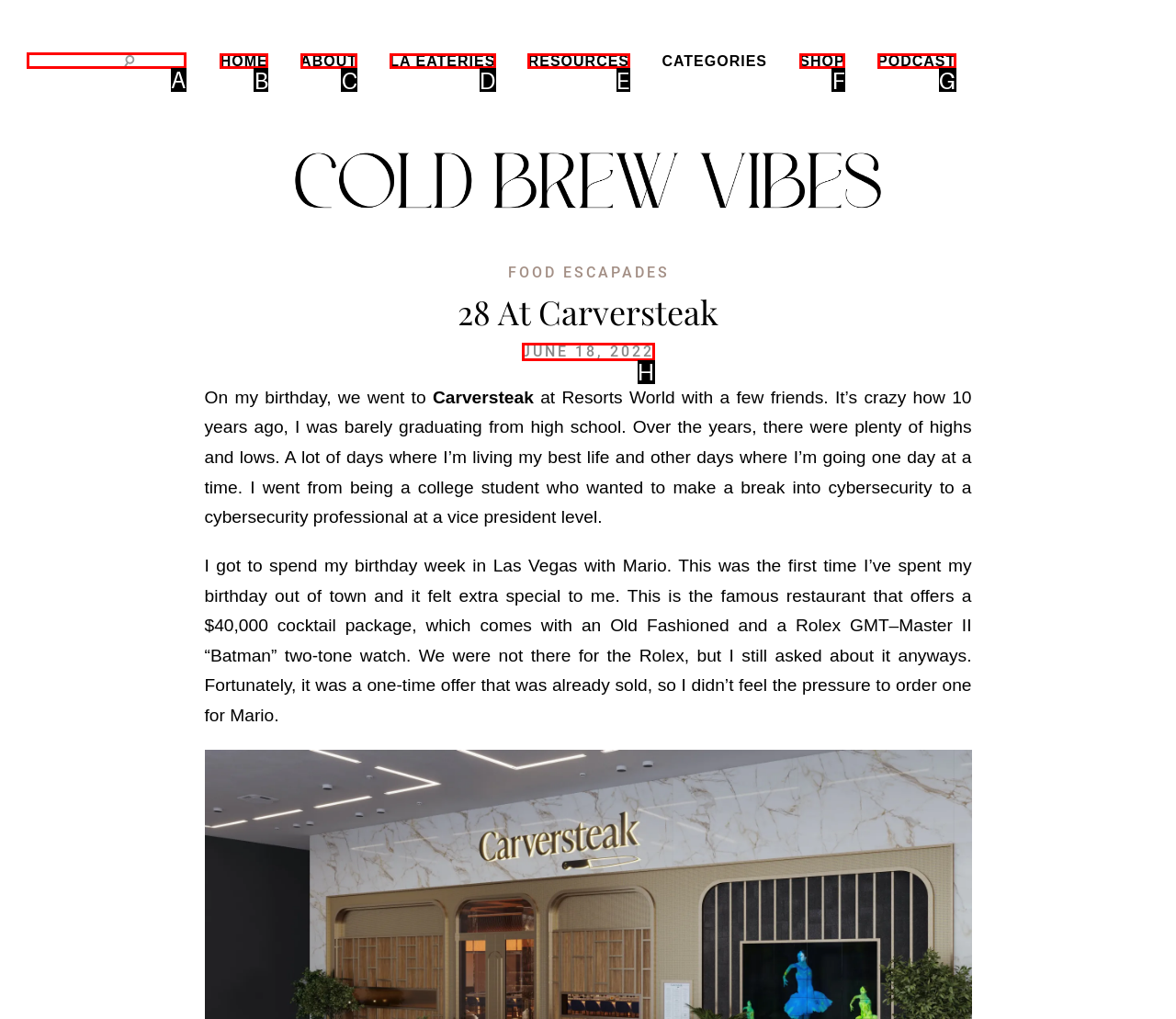Determine which letter corresponds to the UI element to click for this task: search for something
Respond with the letter from the available options.

A